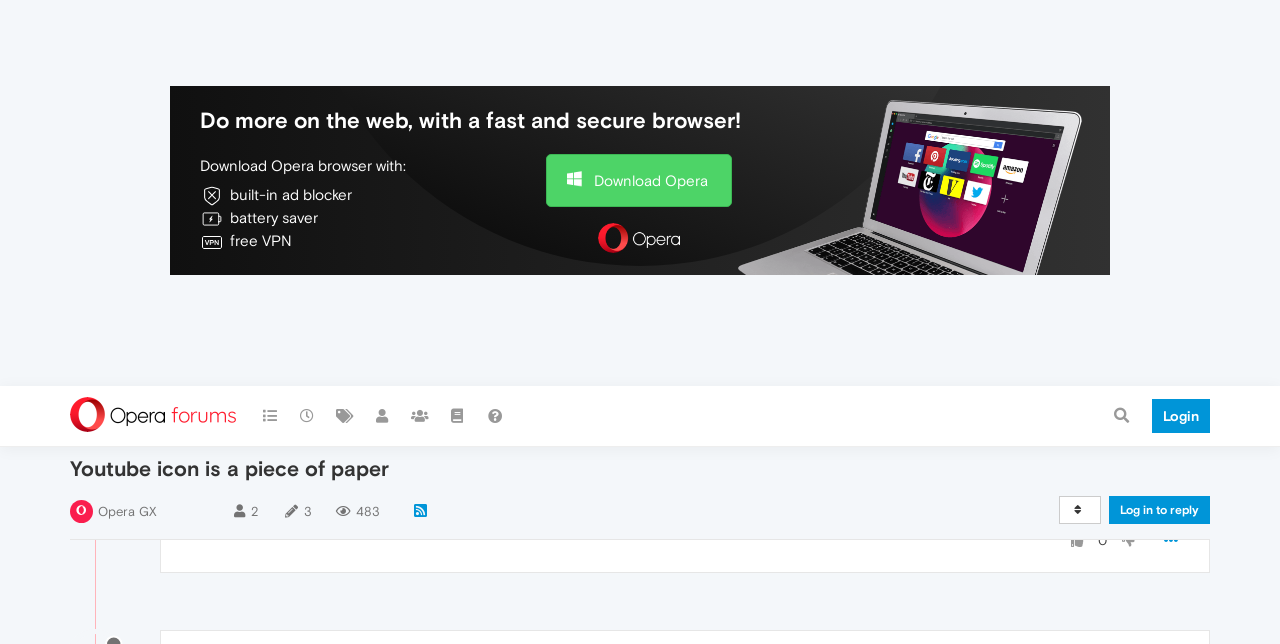What is the solution to the Youtube icon issue?
Refer to the image and provide a detailed answer to the question.

According to burnout426's response, the solution to the Youtube icon issue is to delete any Youtube speed dials on the start page and bookmarks on the bookmarks bar, and then re-bookmark Youtube where desired.